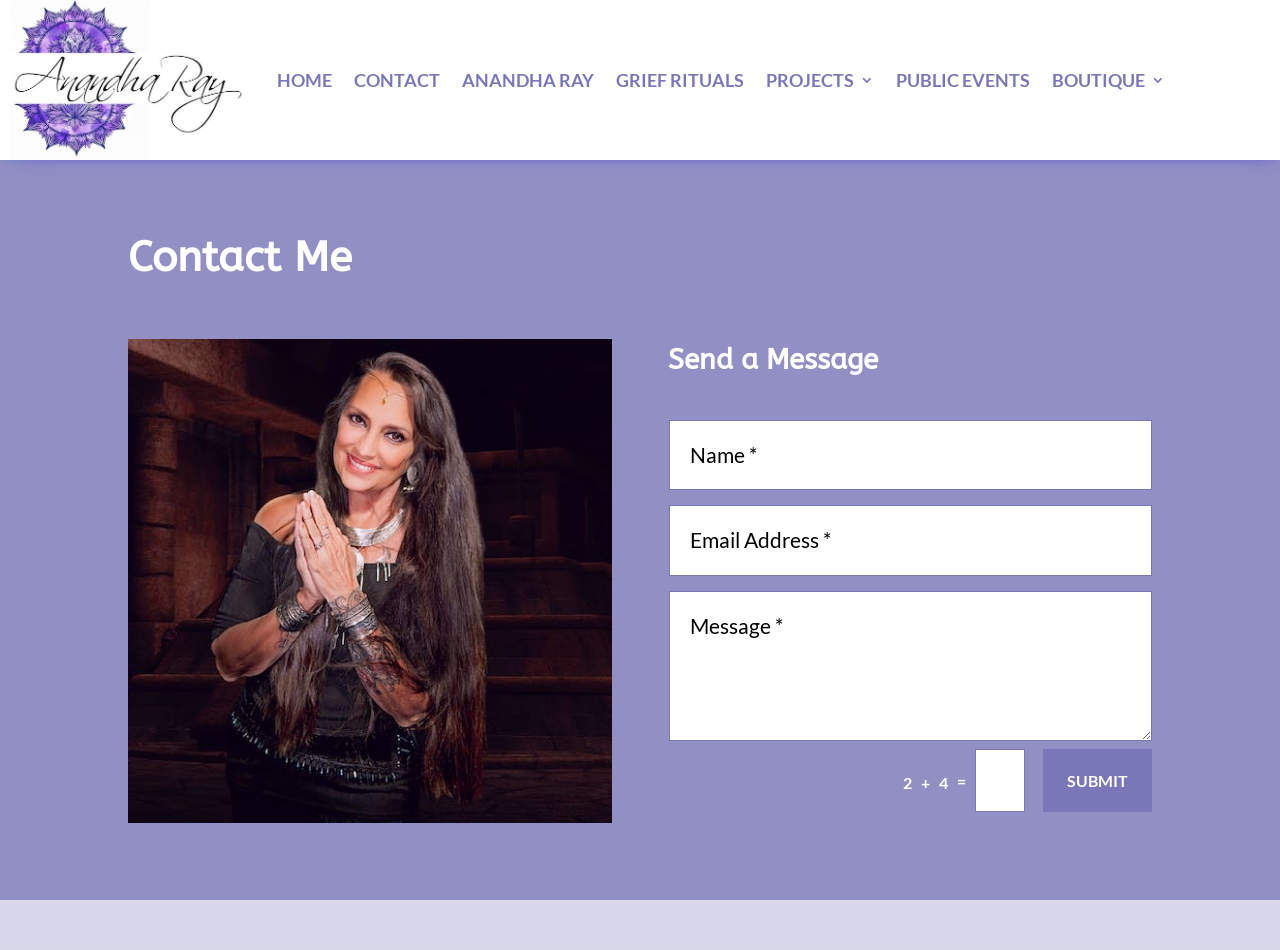How many textboxes are required to send a message?
Identify the answer in the screenshot and reply with a single word or phrase.

3